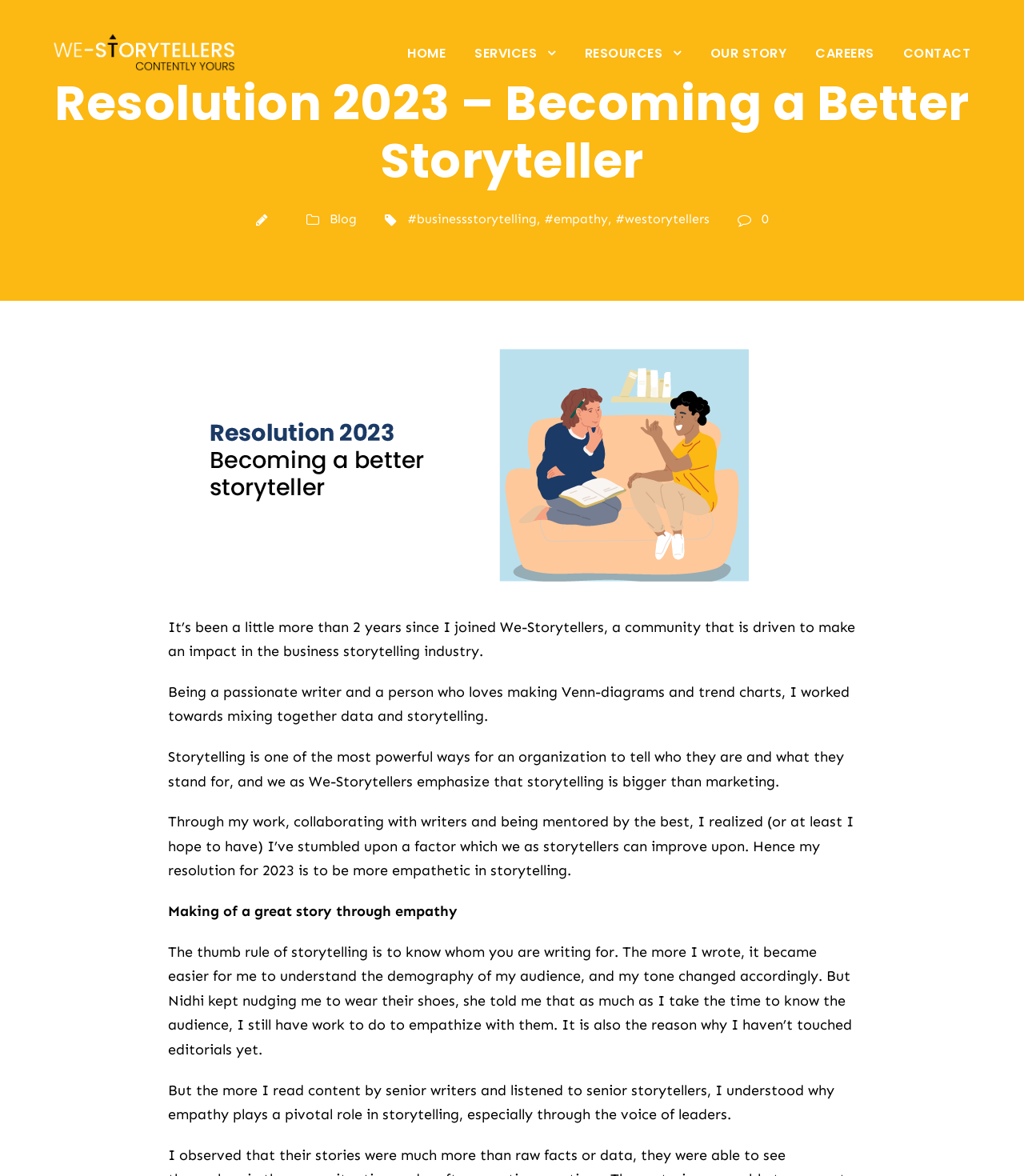Please identify the bounding box coordinates of the area that needs to be clicked to follow this instruction: "Click on the HOME link".

[0.398, 0.036, 0.435, 0.078]